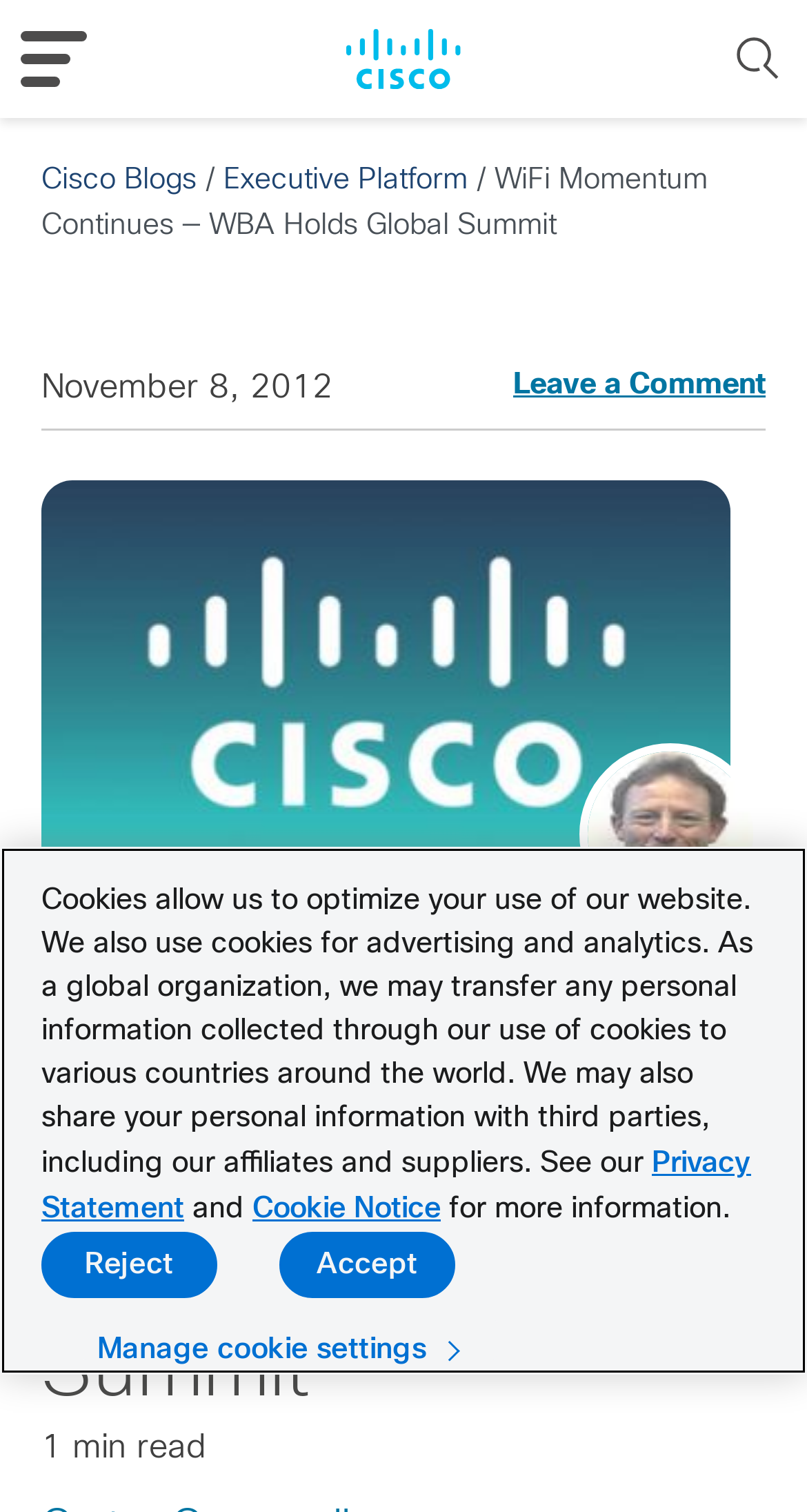Using the element description: "Leave a Comment", determine the bounding box coordinates for the specified UI element. The coordinates should be four float numbers between 0 and 1, [left, top, right, bottom].

[0.636, 0.133, 0.949, 0.16]